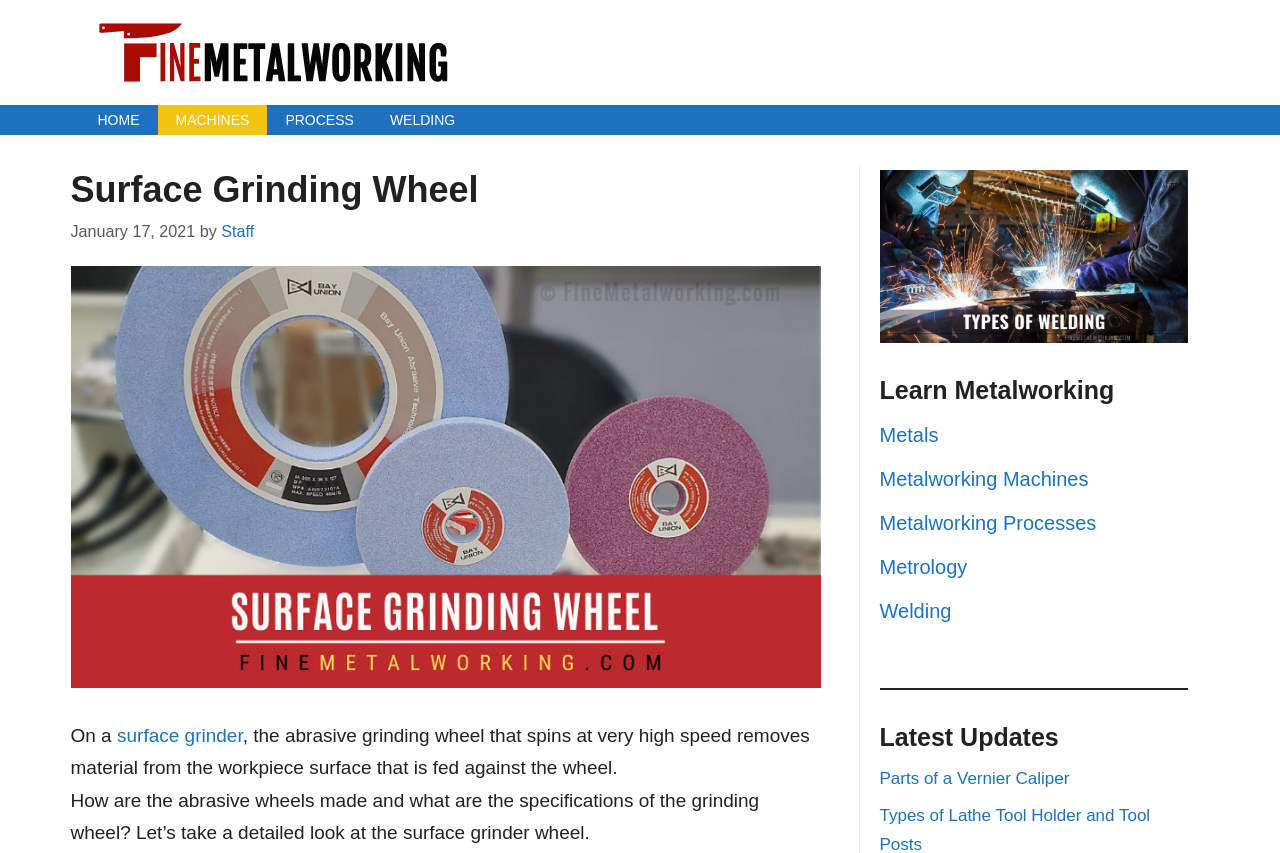What are the other topics related to metalworking mentioned on the webpage?
From the image, provide a succinct answer in one word or a short phrase.

Metals, Metalworking Machines, Metalworking Processes, Metrology, Welding